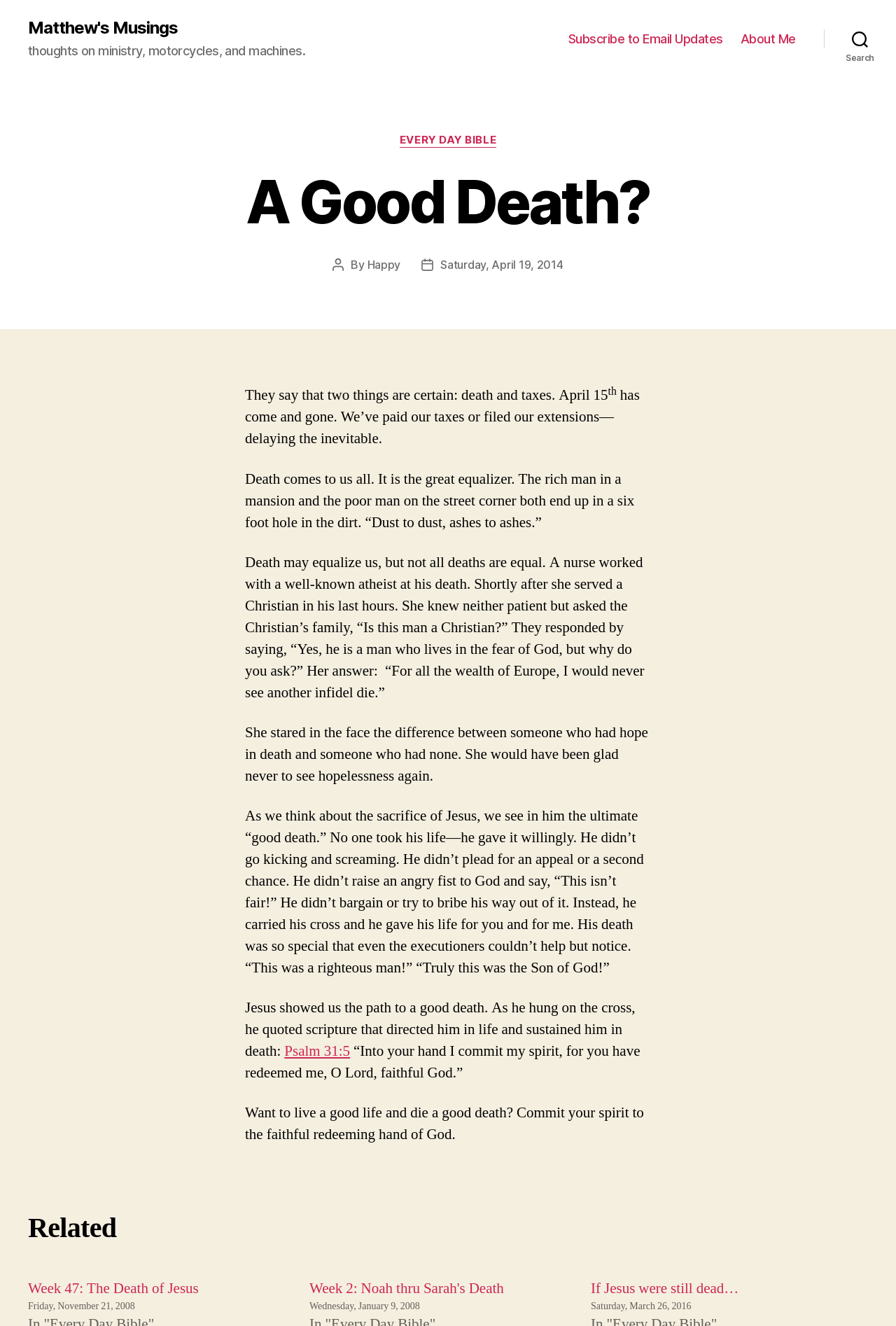Predict the bounding box coordinates of the area that should be clicked to accomplish the following instruction: "Visit About Me page". The bounding box coordinates should consist of four float numbers between 0 and 1, i.e., [left, top, right, bottom].

[0.827, 0.024, 0.888, 0.035]